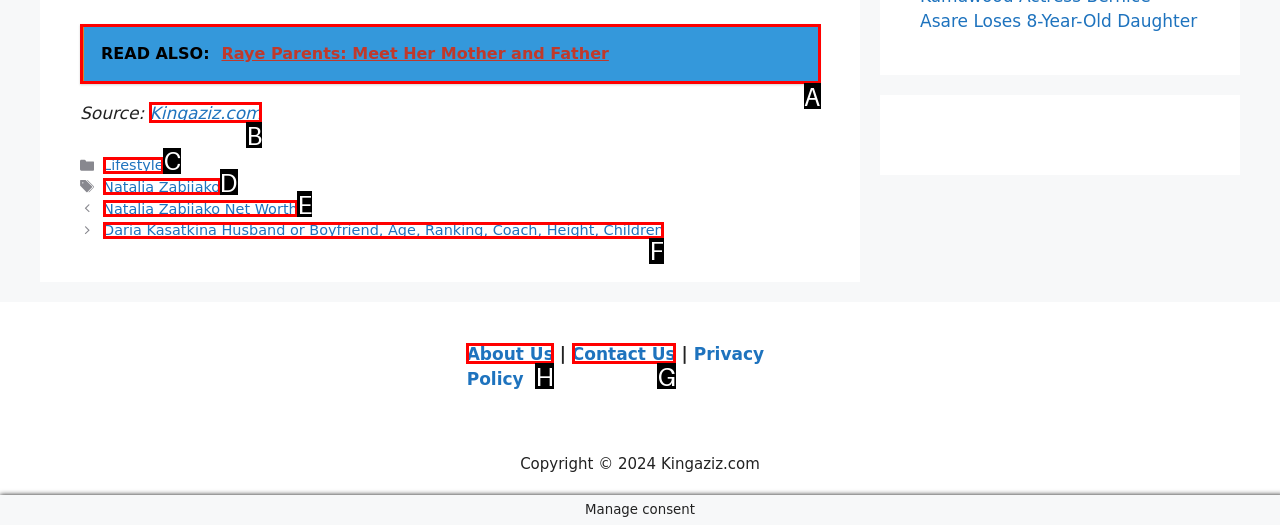From the given options, tell me which letter should be clicked to complete this task: View the contact us page
Answer with the letter only.

G